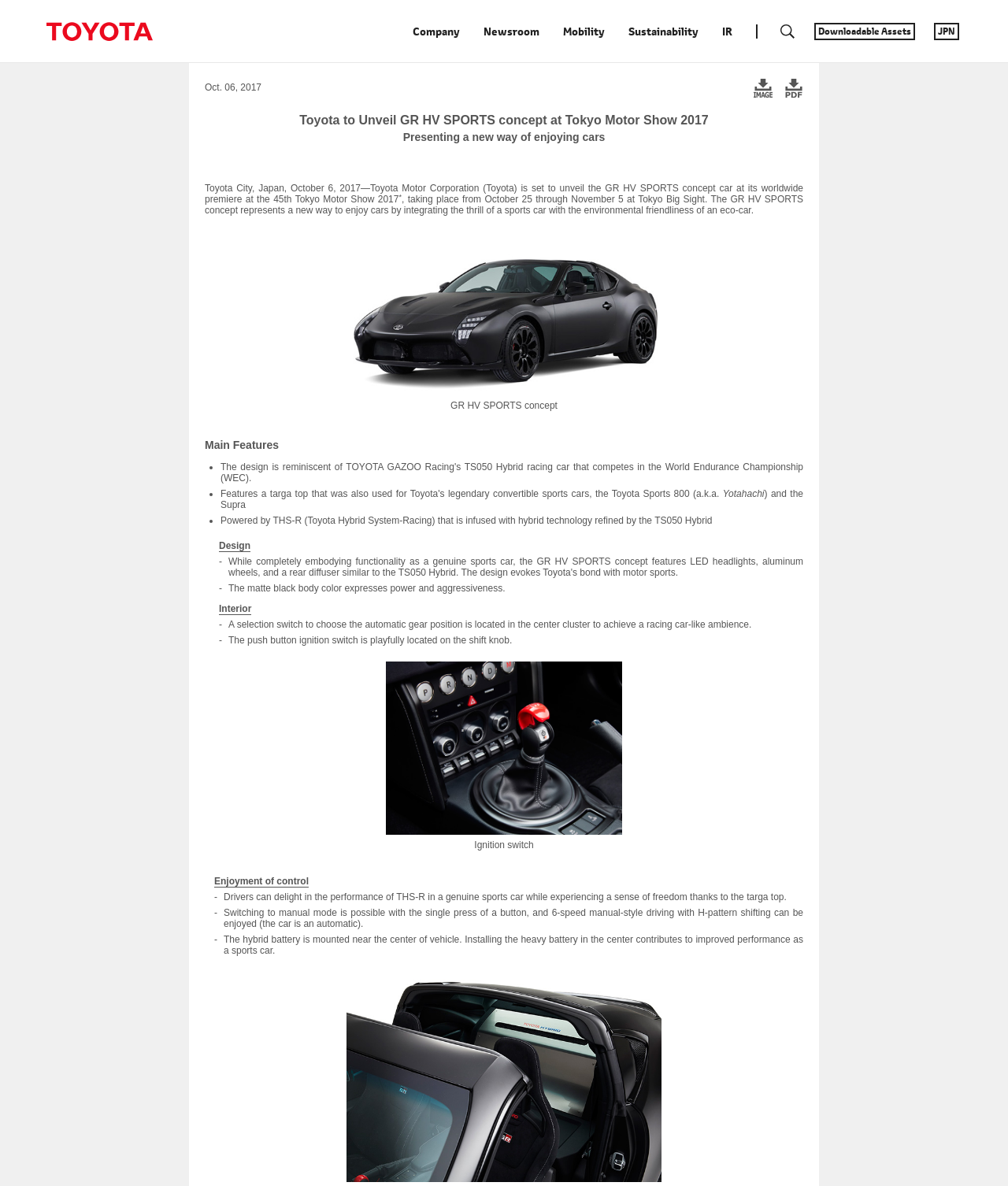Utilize the information from the image to answer the question in detail:
What is the name of the concept car?

The name of the concept car is mentioned in the first paragraph of the webpage, which states 'Toyota Motor Corporation (Toyota) is set to unveil the GR HV SPORTS concept car at its worldwide premiere at the 45th Tokyo Motor Show 2017'.